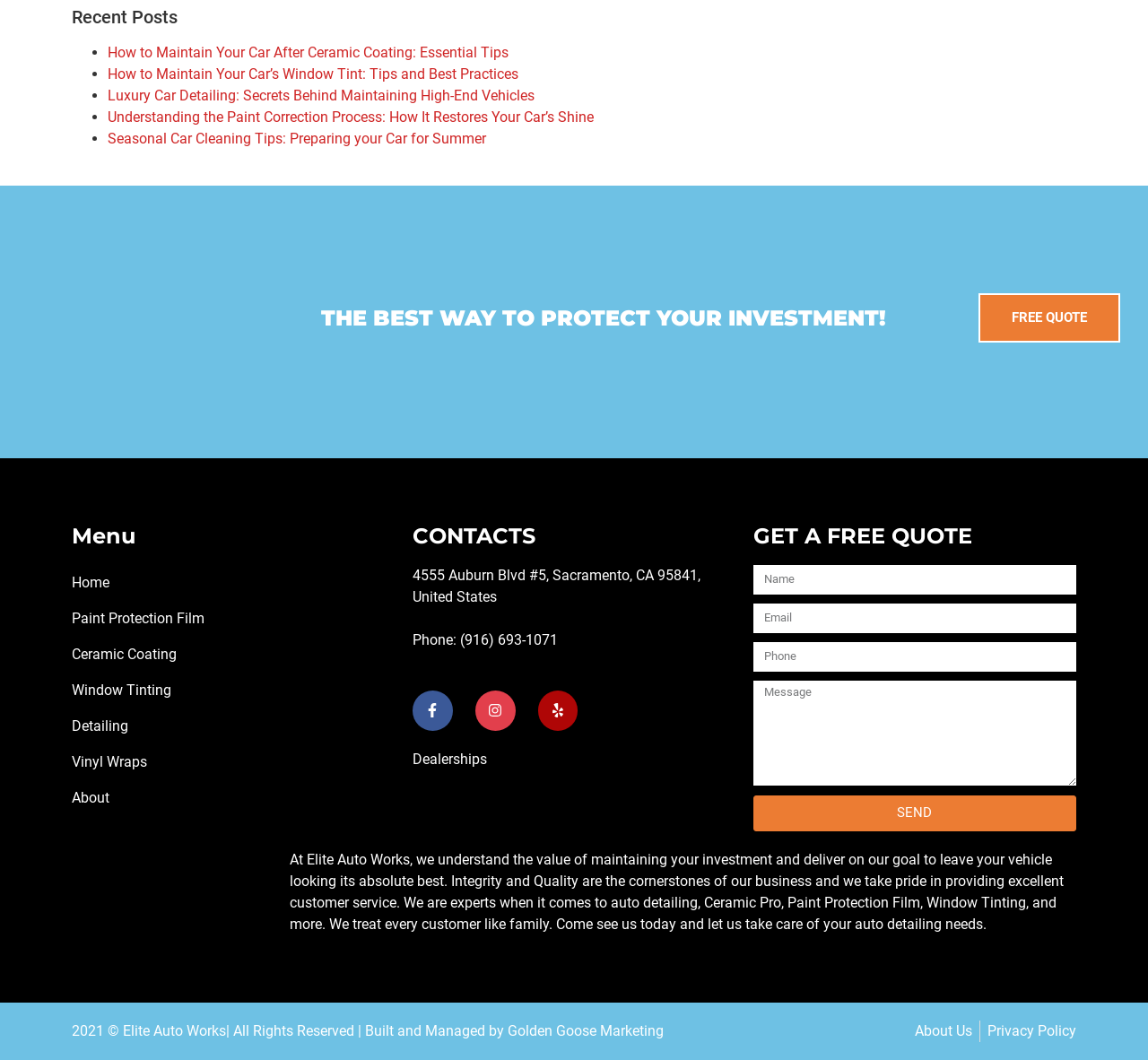Identify the bounding box coordinates of the element to click to follow this instruction: 'Send a message'. Ensure the coordinates are four float values between 0 and 1, provided as [left, top, right, bottom].

[0.656, 0.75, 0.937, 0.784]